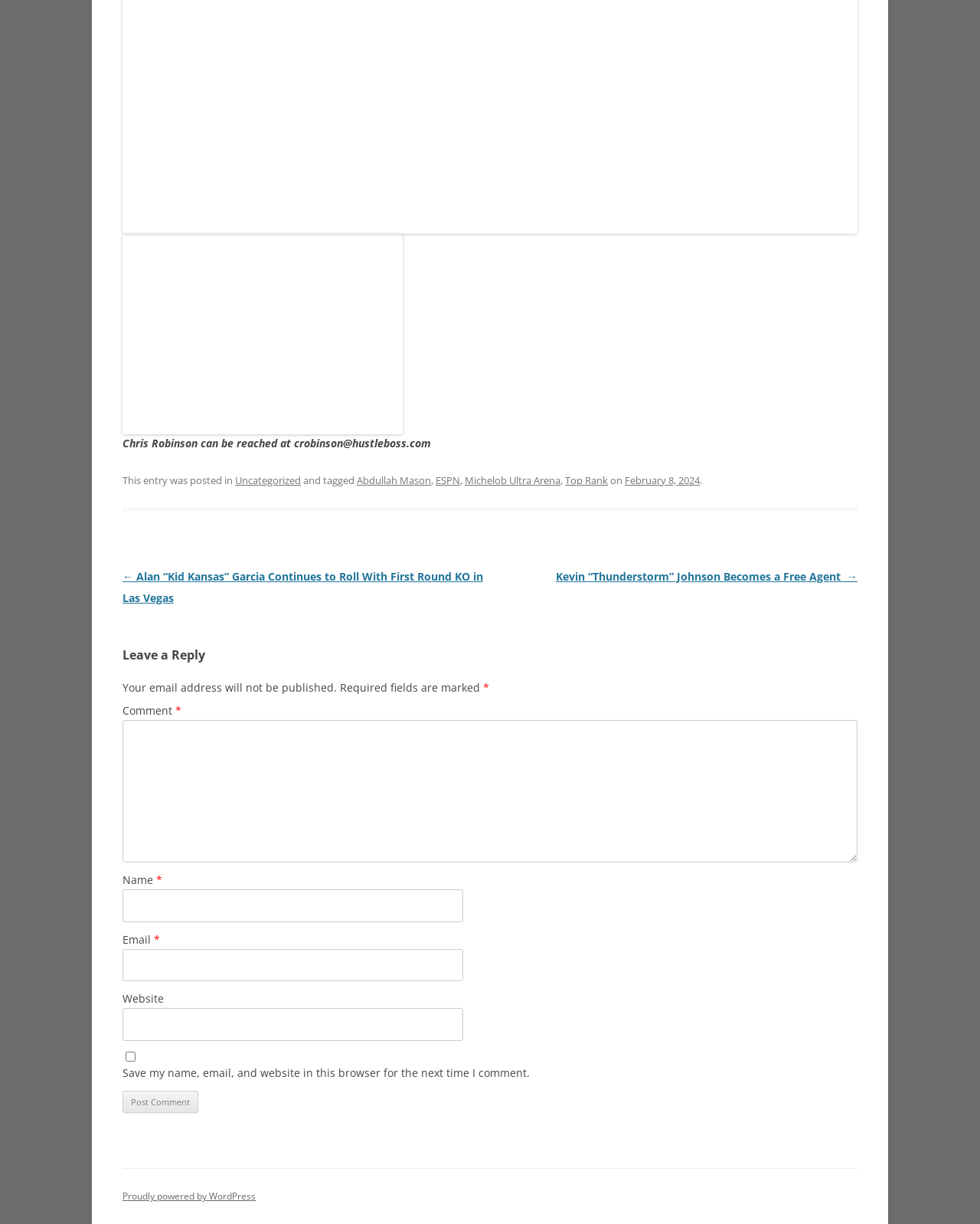Find and indicate the bounding box coordinates of the region you should select to follow the given instruction: "Click the 'Kevin “Thunderstorm” Johnson Becomes a Free Agent →' link".

[0.567, 0.465, 0.875, 0.477]